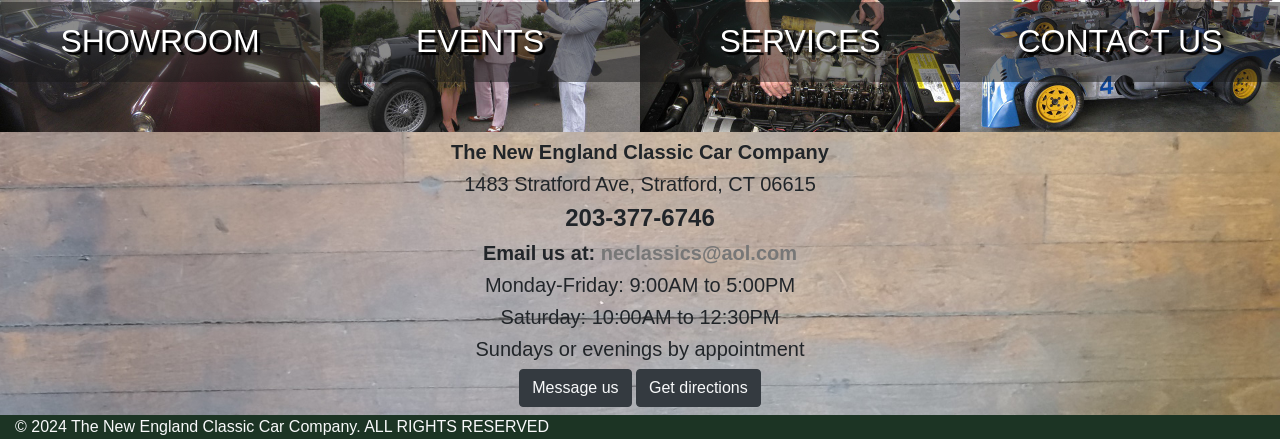Using the information from the screenshot, answer the following question thoroughly:
What is the phone number?

The phone number can be found in the heading element with the text '203-377-6746' located below the company name and address.